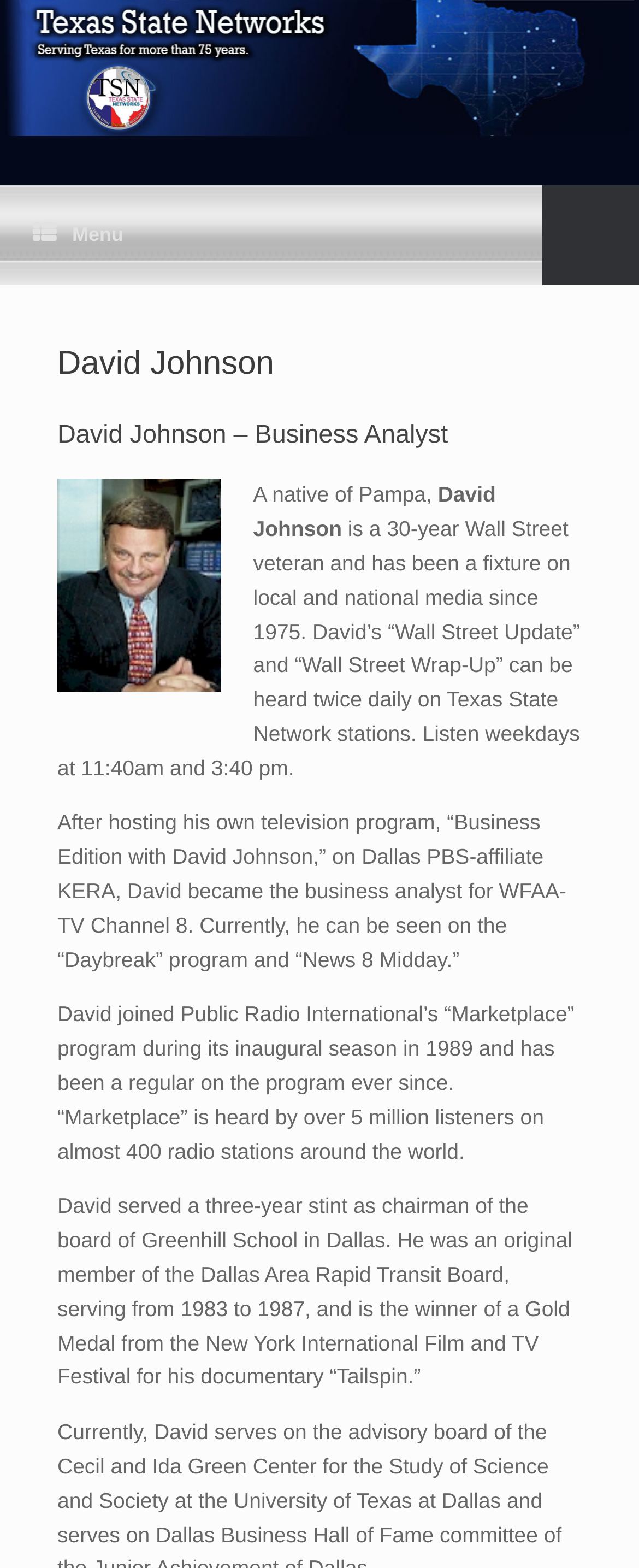What is the name of the radio program David Johnson is a regular on? Using the information from the screenshot, answer with a single word or phrase.

Marketplace